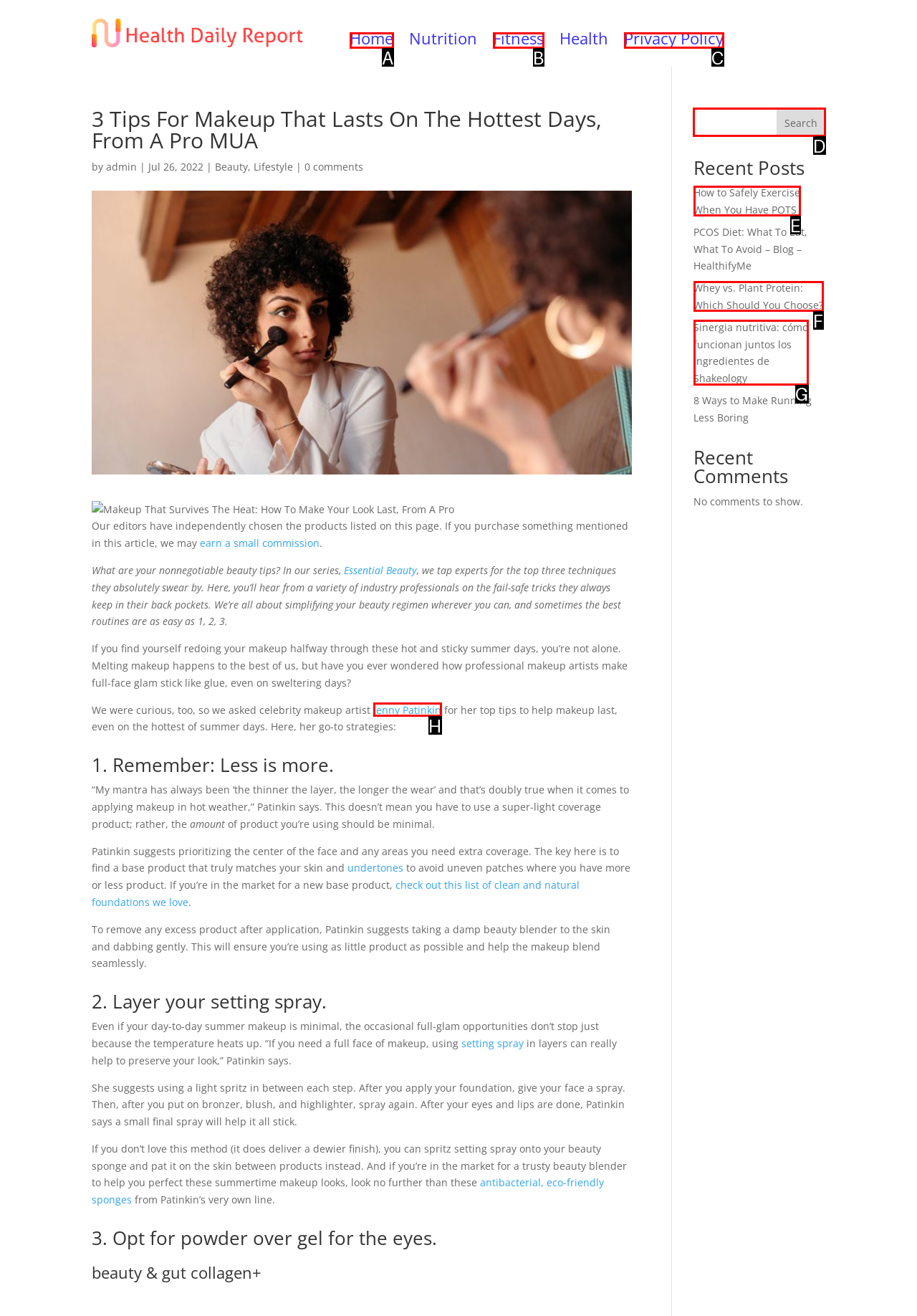Pick the HTML element that should be clicked to execute the task: Search for something
Respond with the letter corresponding to the correct choice.

D